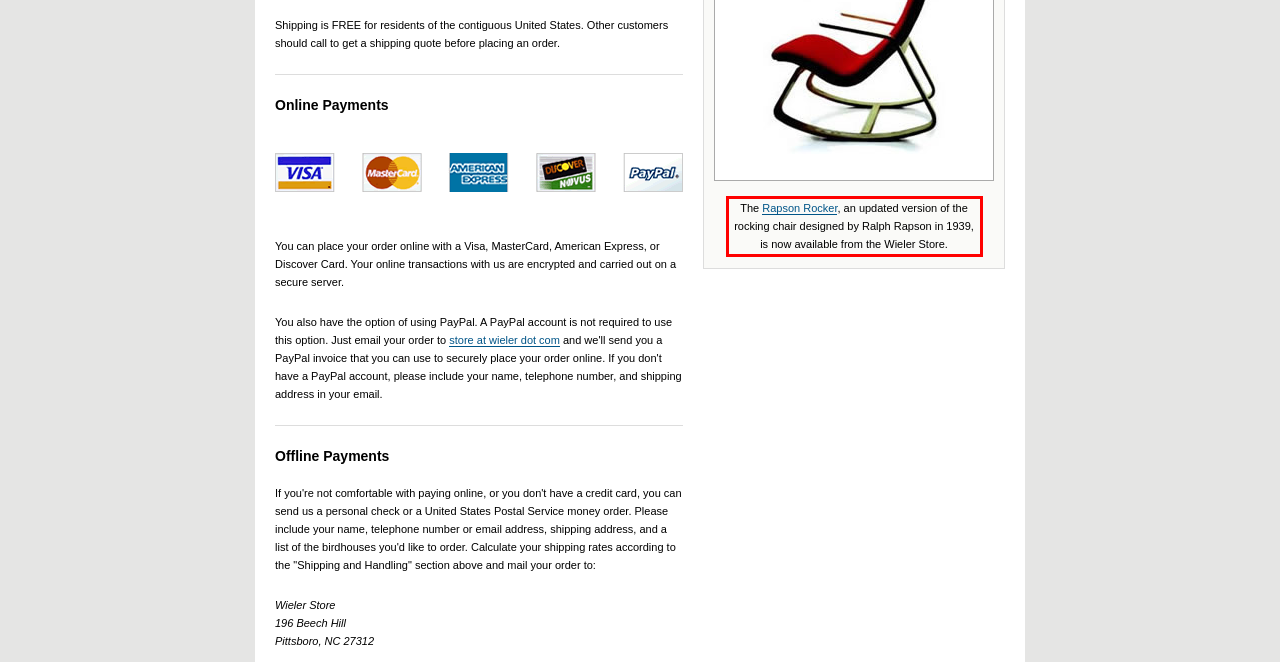Within the screenshot of a webpage, identify the red bounding box and perform OCR to capture the text content it contains.

The Rapson Rocker, an updated version of the rocking chair designed by Ralph Rapson in 1939, is now available from the Wieler Store.